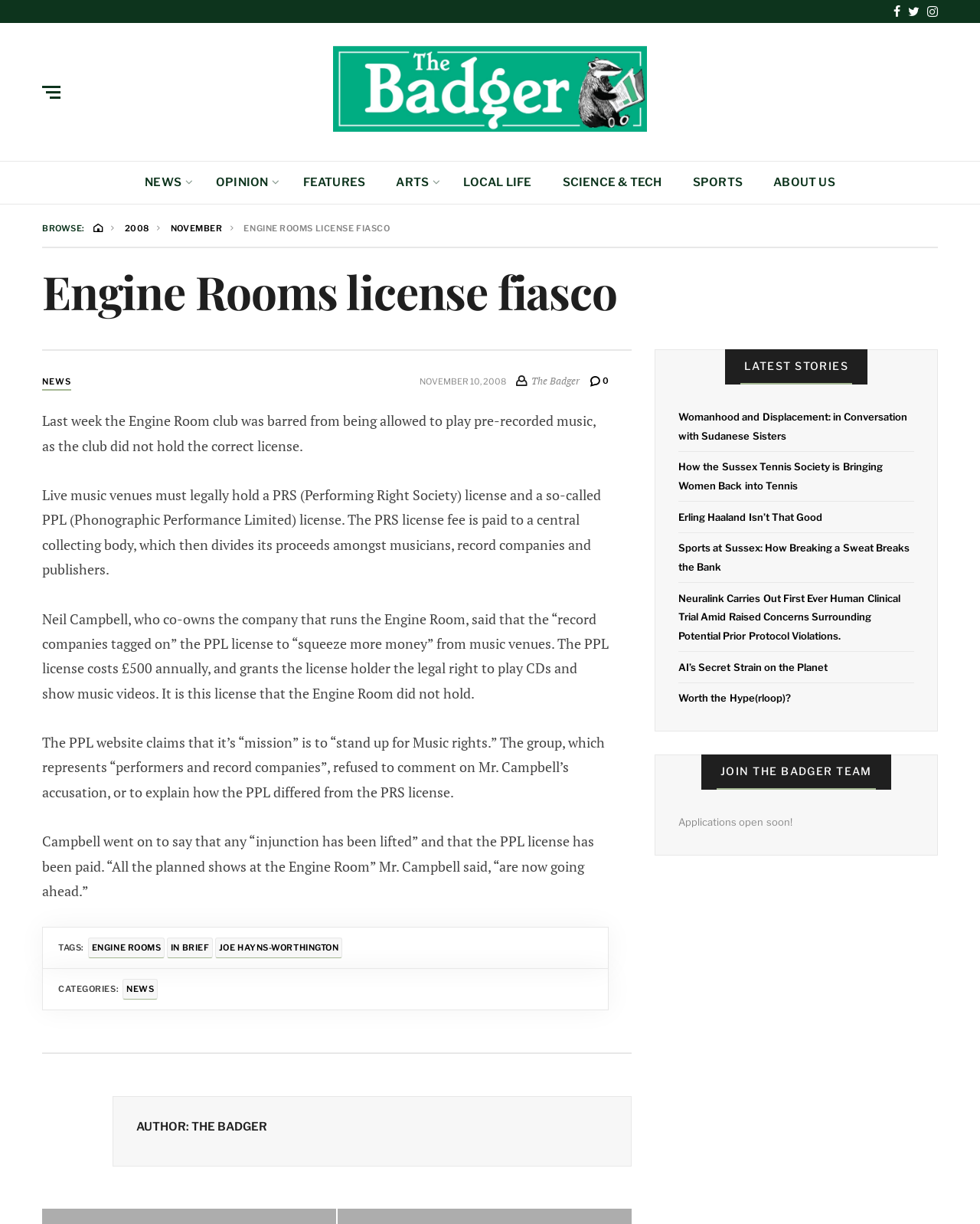Respond with a single word or phrase to the following question:
What is the purpose of the PPL license?

To play CDs and show music videos